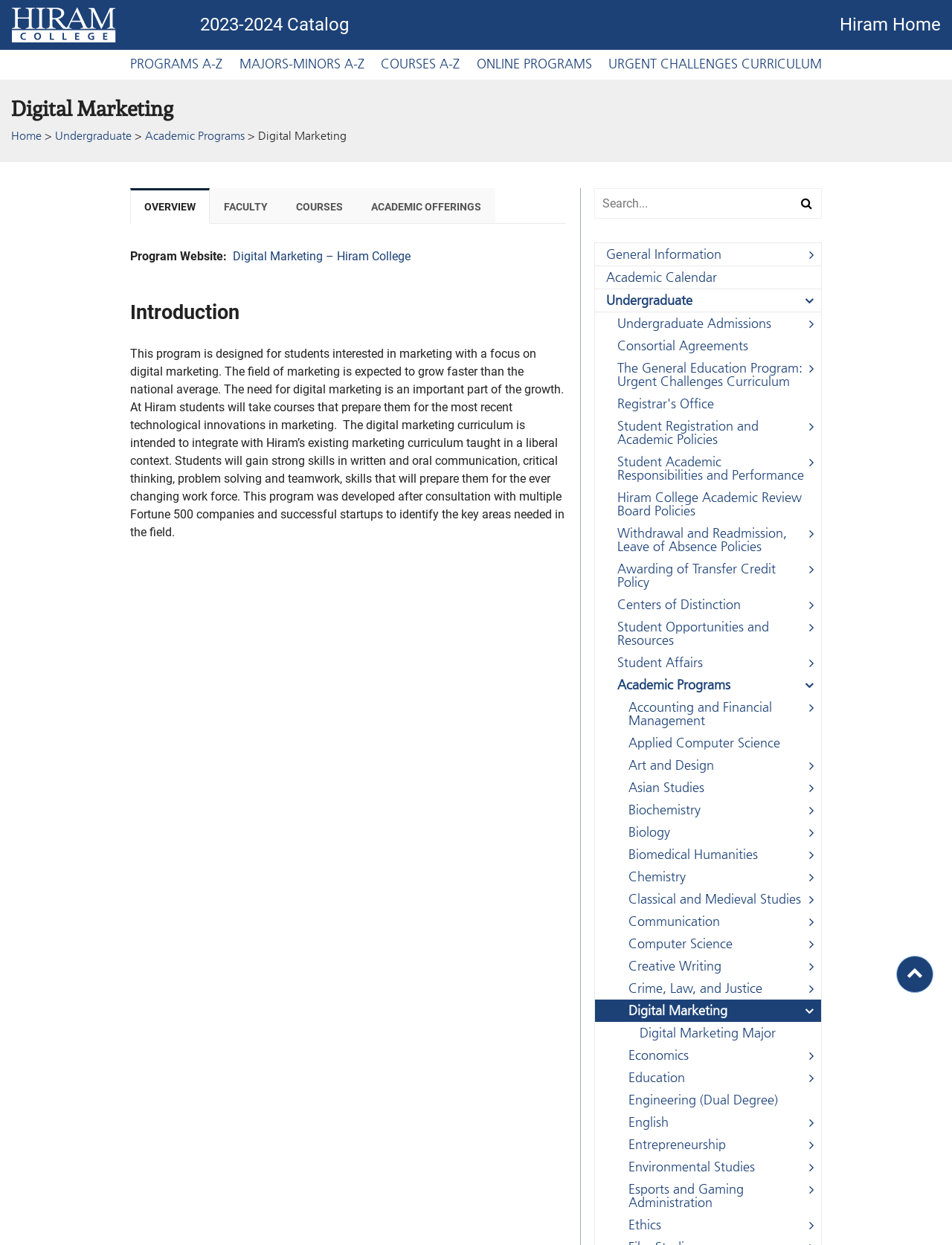Please provide the bounding box coordinates for the element that needs to be clicked to perform the following instruction: "Click on Digital Marketing". The coordinates should be given as four float numbers between 0 and 1, i.e., [left, top, right, bottom].

[0.137, 0.079, 0.988, 0.096]